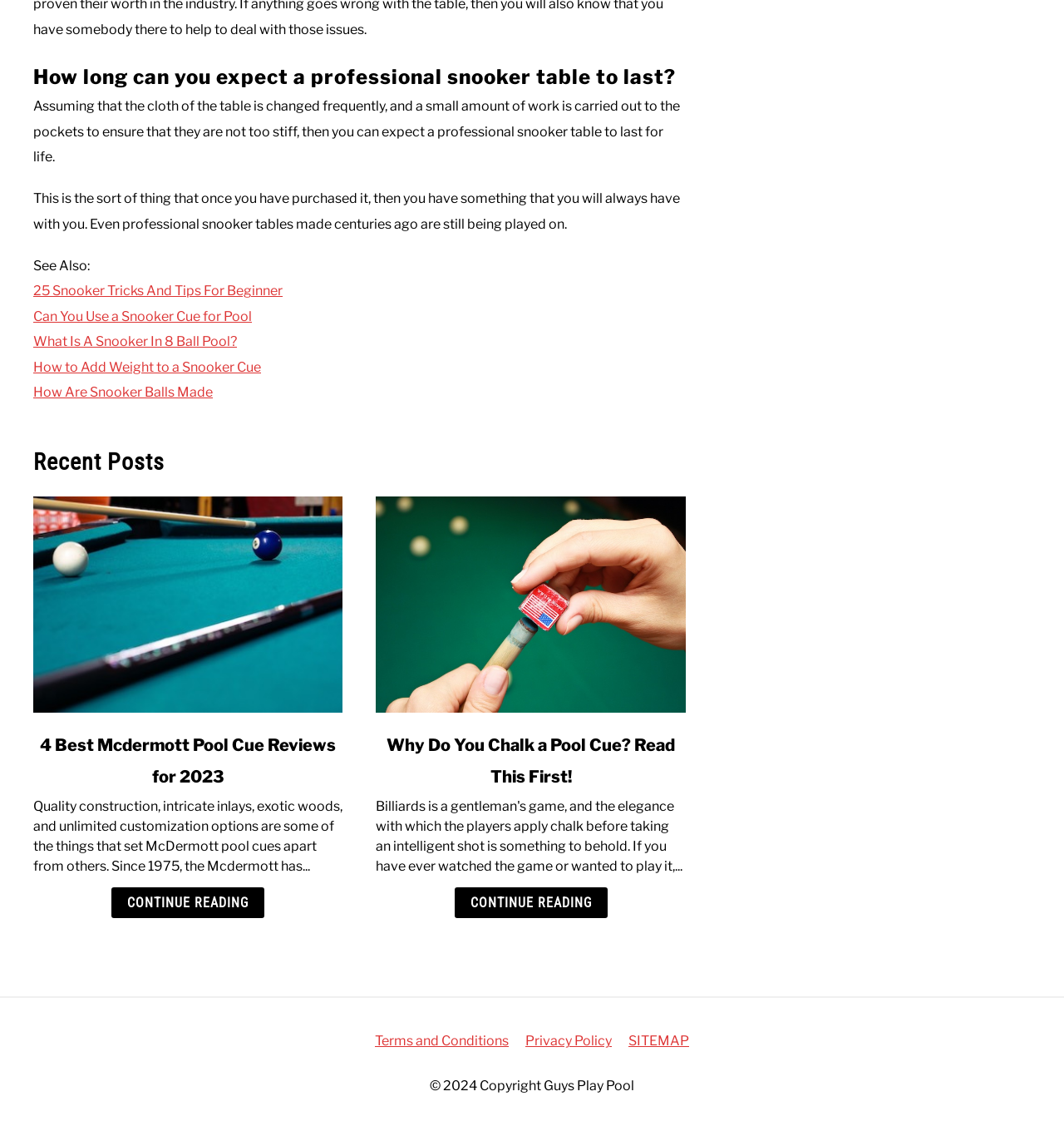Identify the bounding box for the described UI element: "Continue Reading".

[0.427, 0.792, 0.571, 0.819]